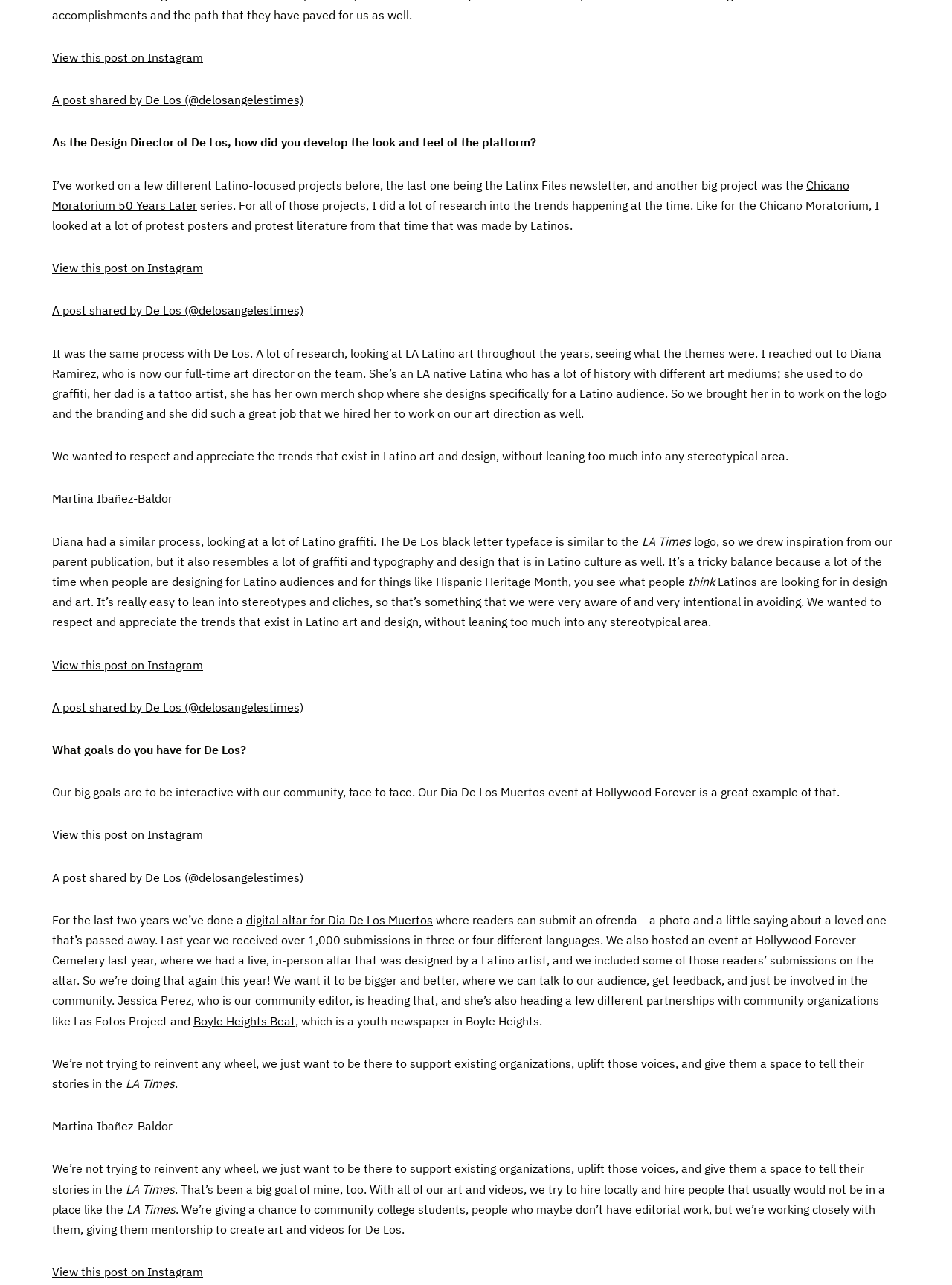Locate the bounding box coordinates of the element to click to perform the following action: 'Check out the LA Times'. The coordinates should be given as four float values between 0 and 1, in the form of [left, top, right, bottom].

[0.674, 0.415, 0.726, 0.427]